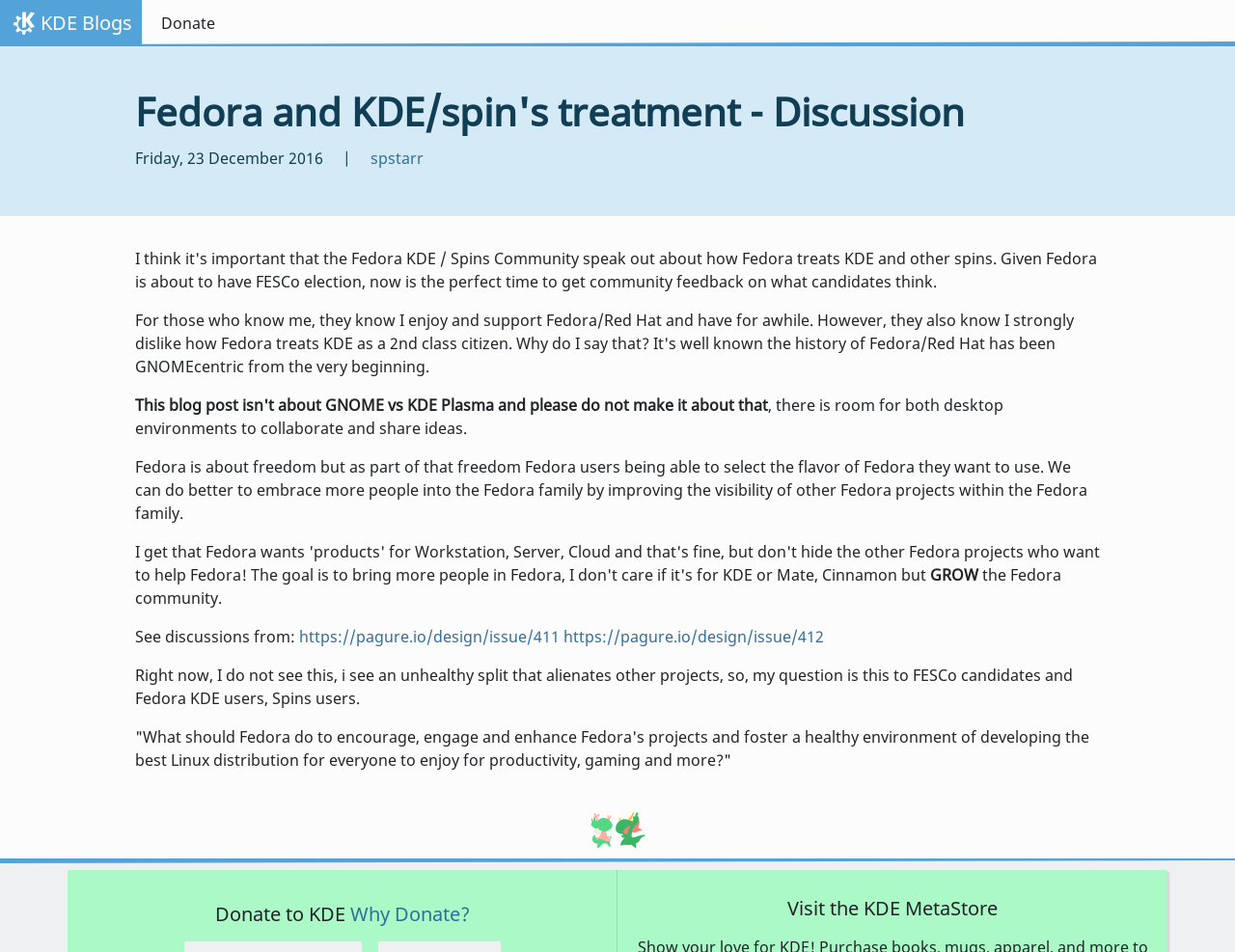Based on what you see in the screenshot, provide a thorough answer to this question: What is the topic of discussion on this webpage?

The webpage is discussing the treatment of KDE and other spins by Fedora, and how Fedora can improve its relationship with these projects.